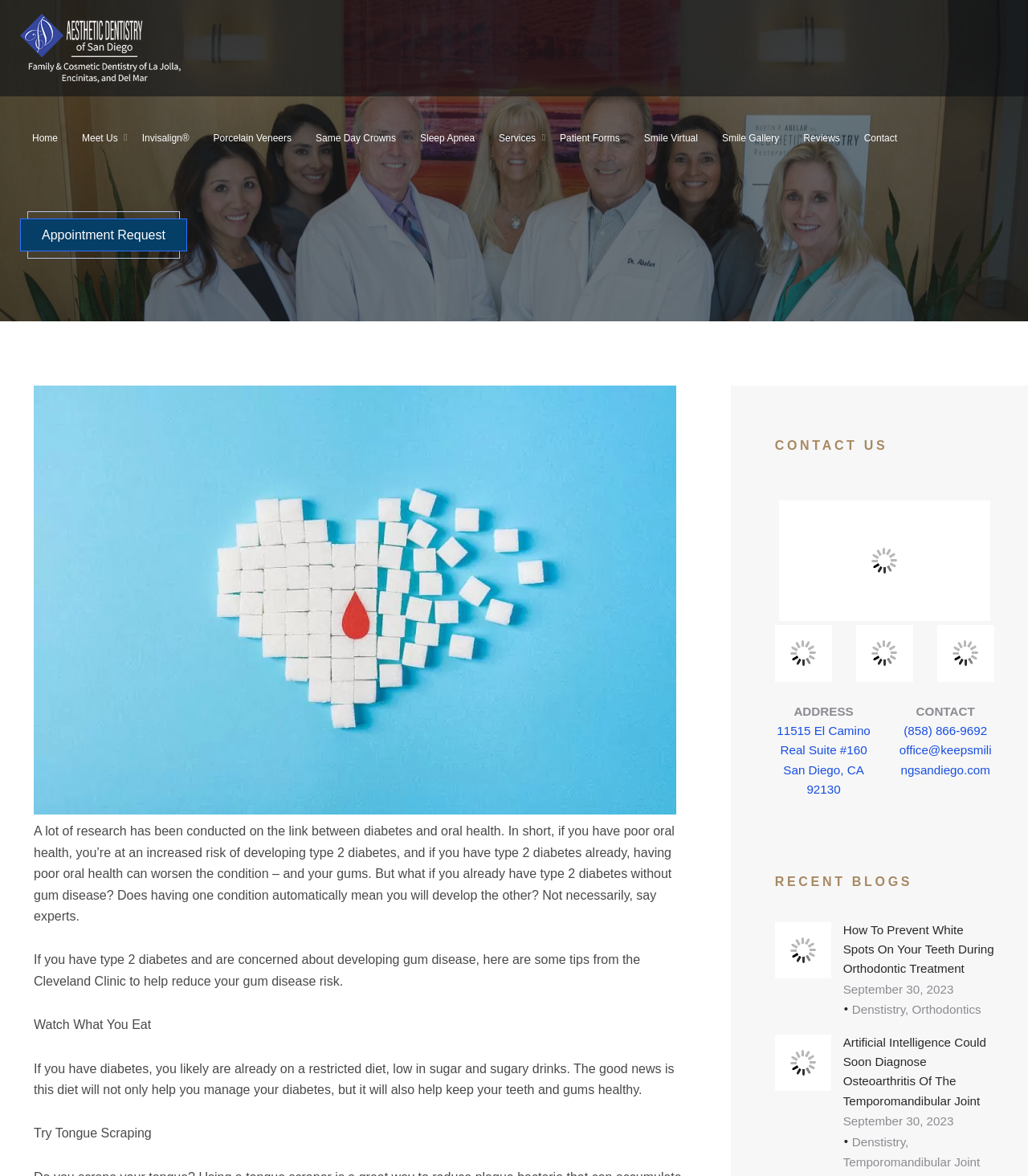Respond to the question below with a single word or phrase:
What is the address of the dentist's office?

11515 El Camino Real Suite #160